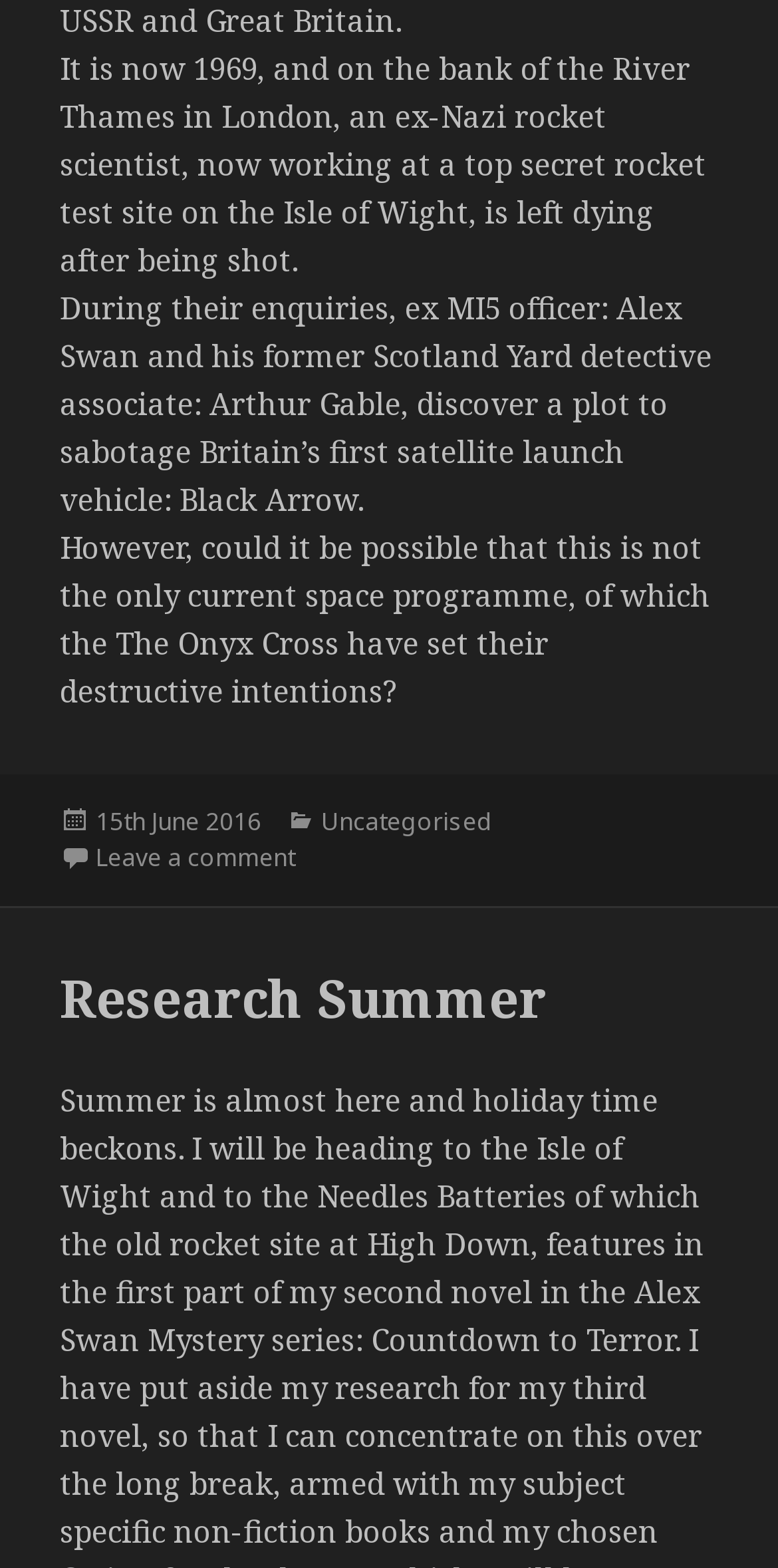What is the year mentioned in the article?
Kindly offer a detailed explanation using the data available in the image.

The year 2016 is mentioned in the article as the posting date of the article, which is '15th June 2016'.